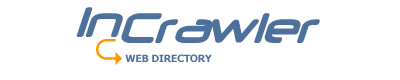Break down the image into a detailed narrative.

The image features the logo of "InCrawler," prominently displaying its name in a stylized font that suggests a modern and friendly approach to web navigation. The word "InCrawler" is emphasized in a bold, blue color, while the phrase "WEB DIRECTORY" appears in a lighter font with an orange arrow, indicating a friendly invitation to explore. This visual representation encapsulates the essence of a metasearch engine and web directory, highlighting its purpose of helping users efficiently find information online. The logo is likely positioned within the broader context of a webpage focused on security and encryption, suggesting a reliable resource for users seeking safe and organized access to web services.